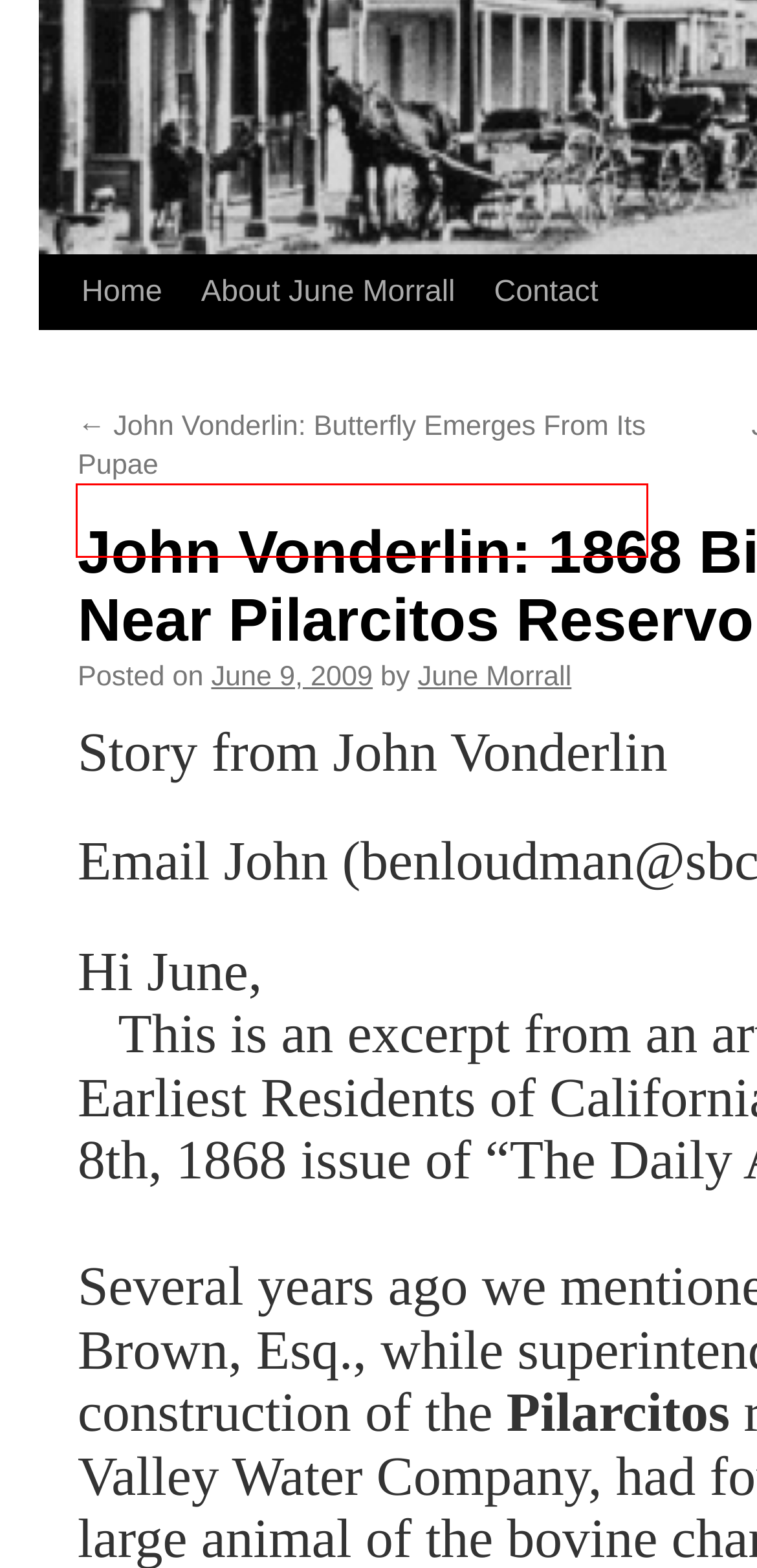You are provided with a screenshot of a webpage containing a red rectangle bounding box. Identify the webpage description that best matches the new webpage after the element in the bounding box is clicked. Here are the potential descriptions:
A. June Morrall | Pescadero Memories
B. Contact | Pescadero Memories
C. Smuggler’s Cove | Pescadero Memories
D. Pebble Beach Poetry | Pescadero Memories
E. Tarballs | Pescadero Memories
F. Ano Nuevo Island | Pescadero Memories
G. John Vonderlin: Butterfly Emerges From Its Pupae | Pescadero Memories
H. About June Morrall | Pescadero Memories

G